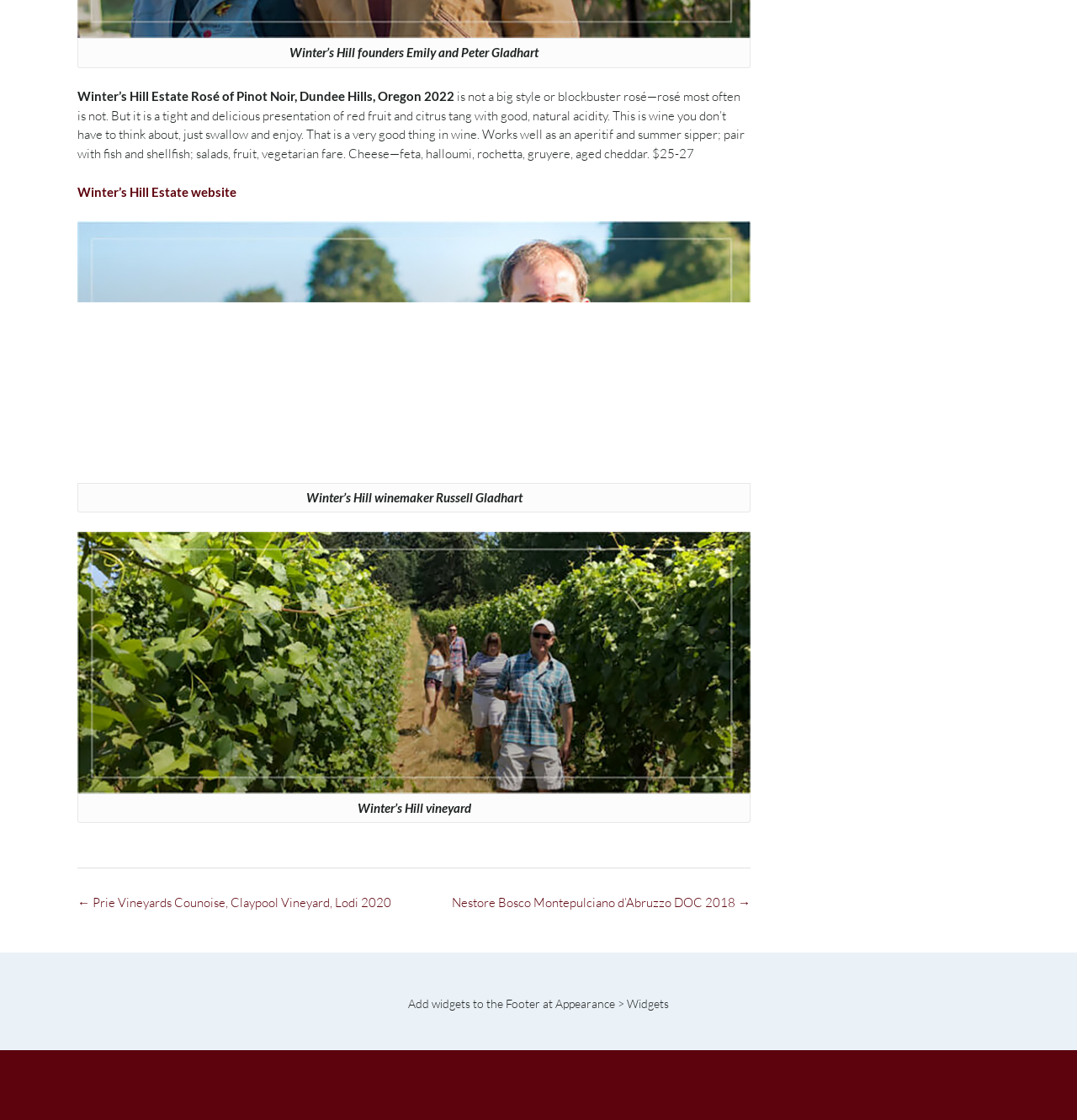Answer briefly with one word or phrase:
What is the name of the wine described on this page?

Winter’s Hill Estate Rosé of Pinot Noir